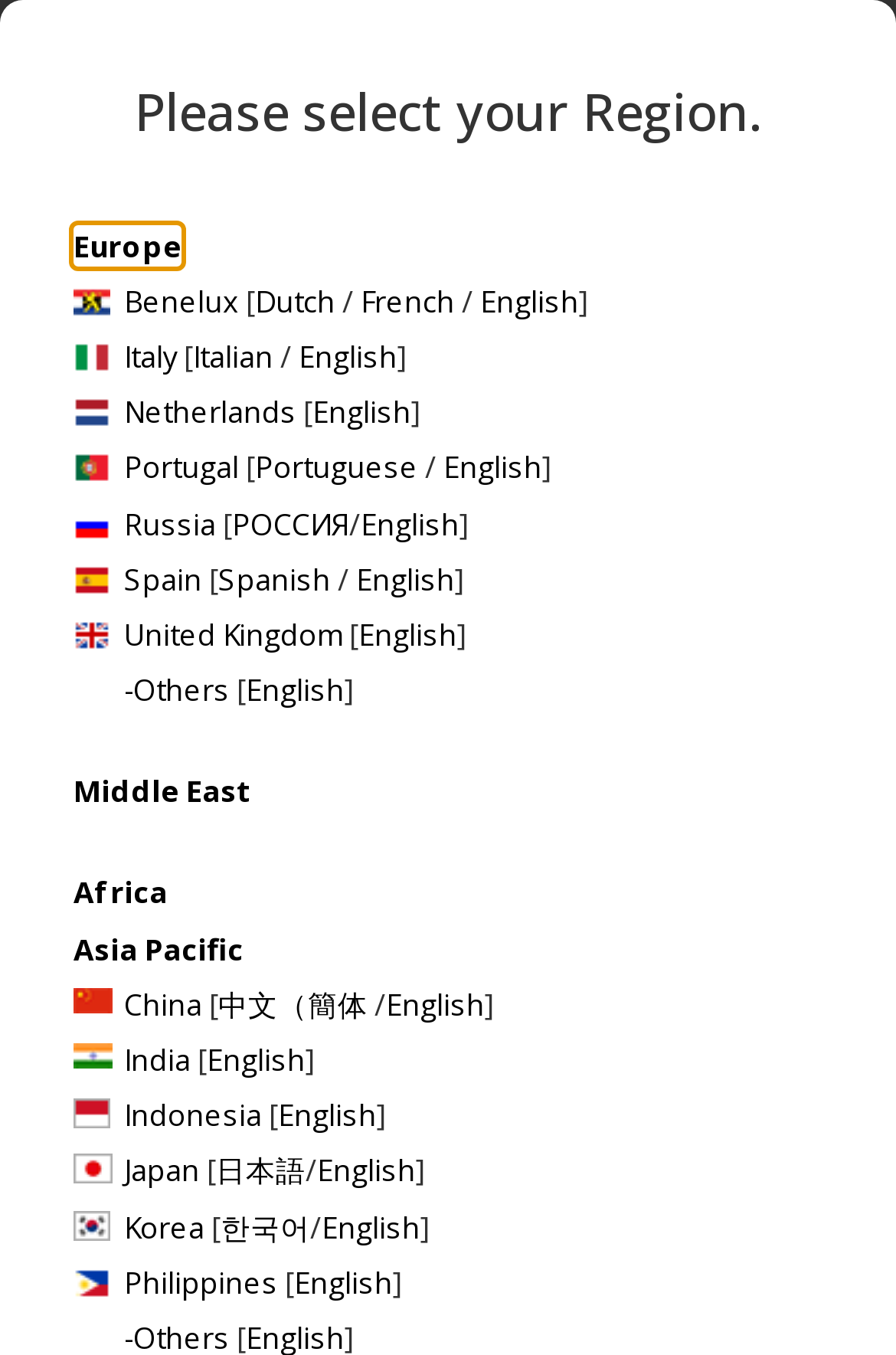What is the company name on the logo?
Answer the question using a single word or phrase, according to the image.

ARKRAY